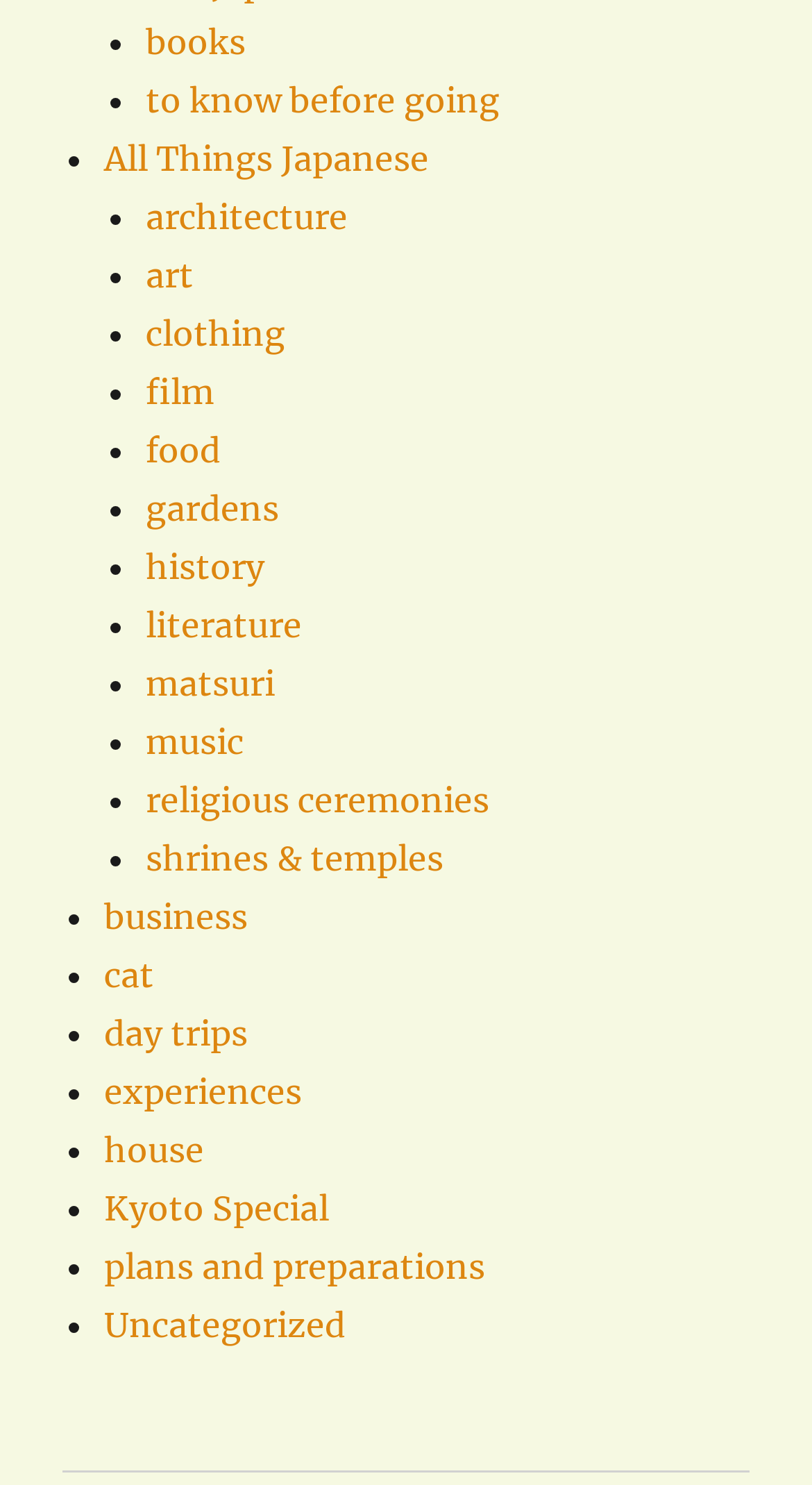Please identify the coordinates of the bounding box that should be clicked to fulfill this instruction: "explore architecture".

[0.179, 0.132, 0.428, 0.16]